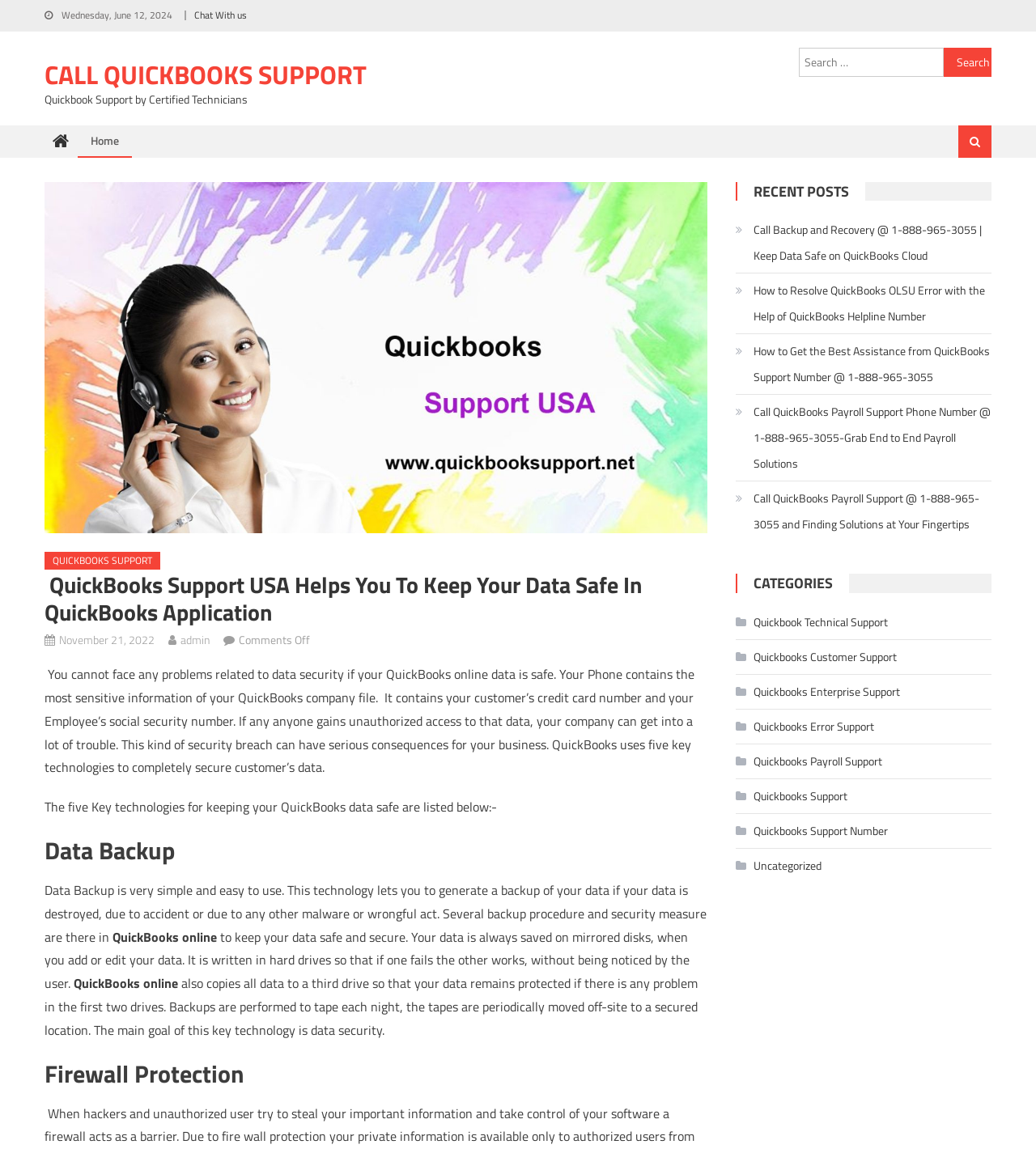What is the category of the post 'How to Resolve QuickBooks OLSU Error with the Help of QuickBooks Helpline Number'?
From the image, respond with a single word or phrase.

Quickbooks Error Support